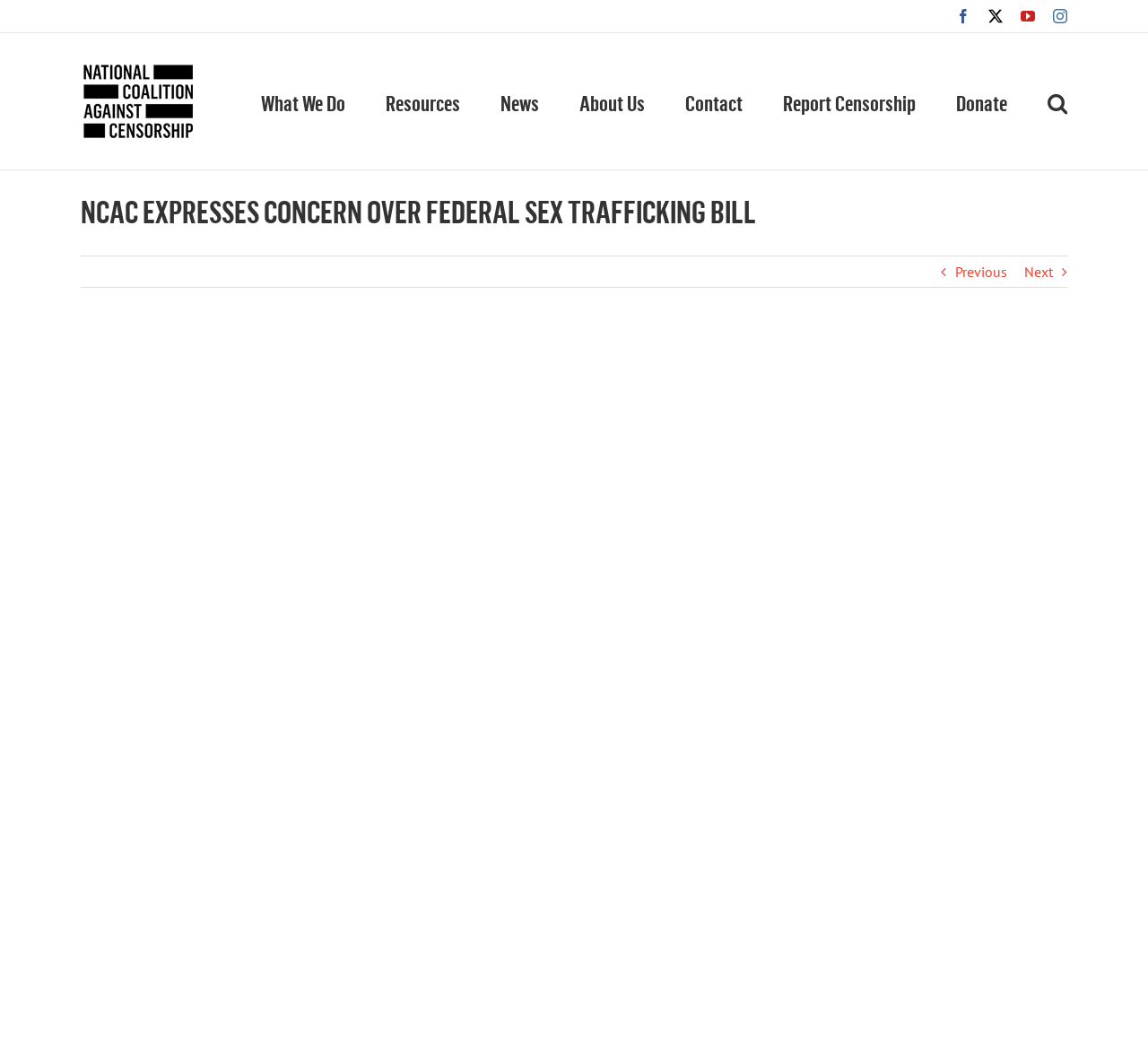Please give a short response to the question using one word or a phrase:
What is the name of the organization?

National Coalition Against Censorship